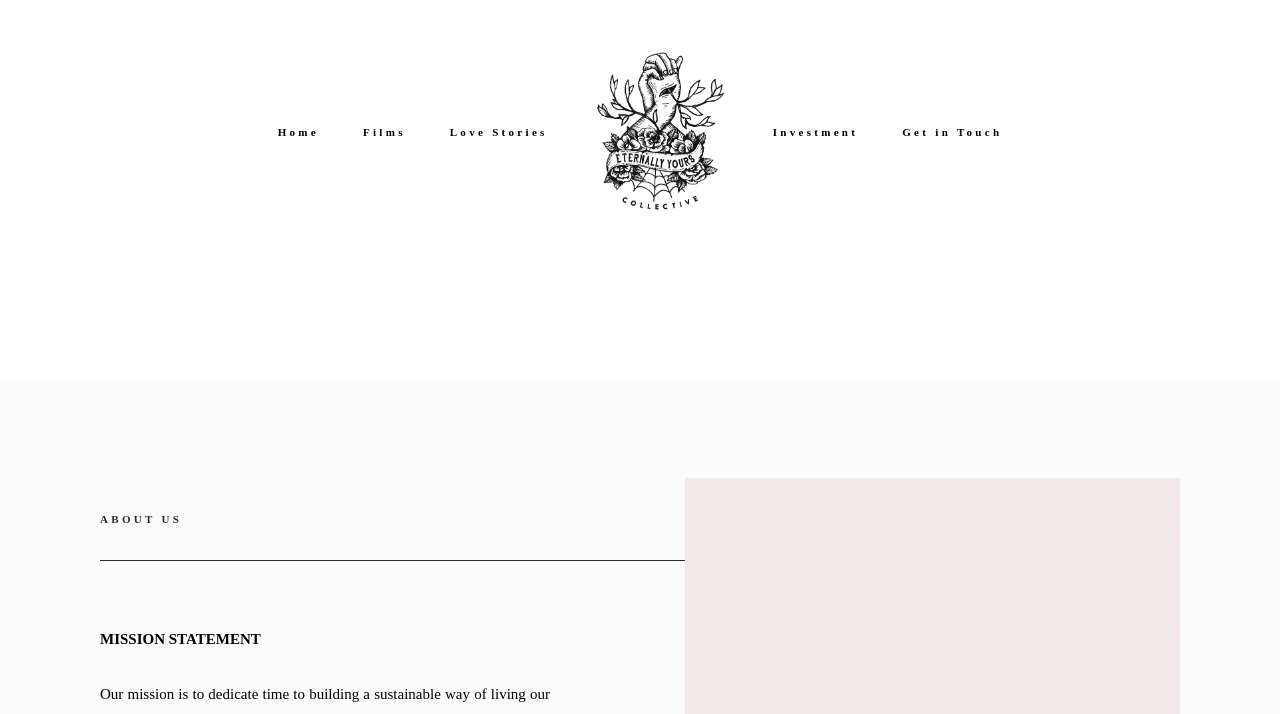What is the position of the 'Get in Touch' link?
Please ensure your answer is as detailed and informative as possible.

By analyzing the bounding box coordinates of the 'Get in Touch' link, I found that it is located at [0.705, 0.17, 0.783, 0.2], which indicates that it is positioned at the rightmost part of the header section.